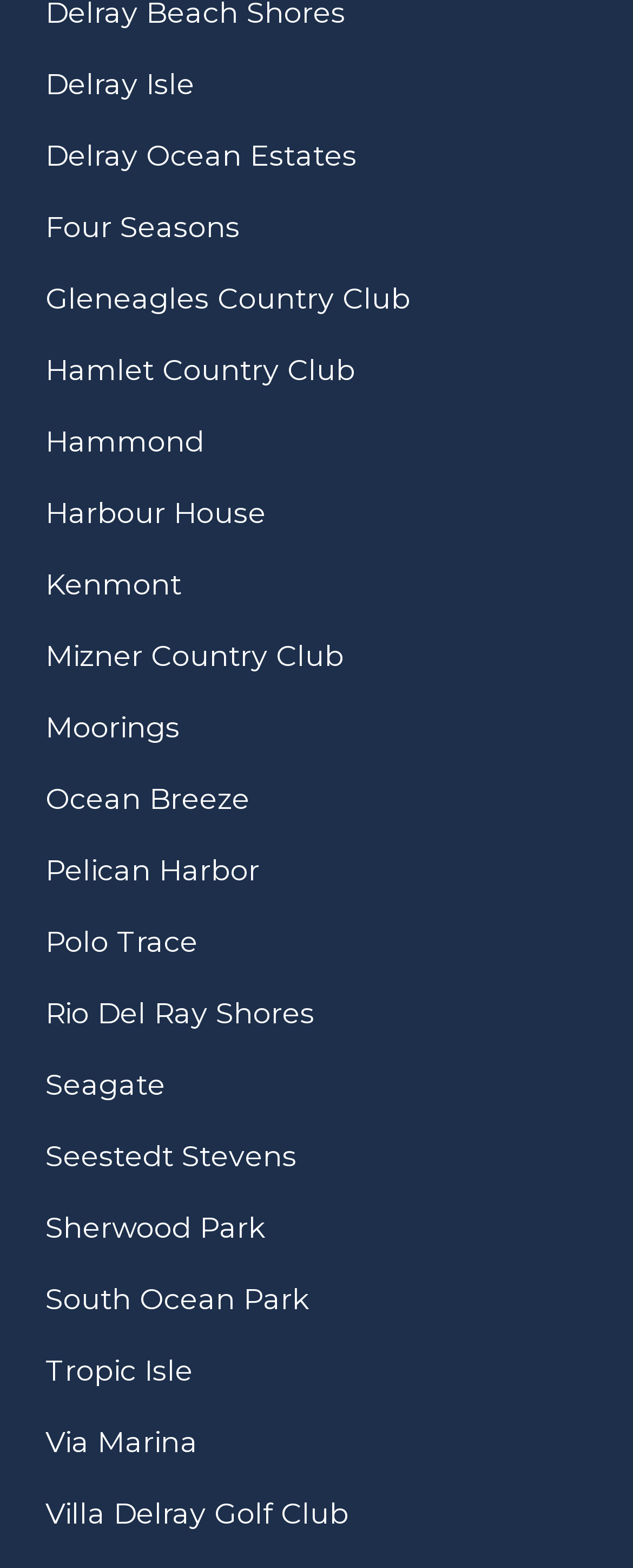Pinpoint the bounding box coordinates of the area that must be clicked to complete this instruction: "go to Hamlet Country Club".

[0.051, 0.217, 0.582, 0.255]